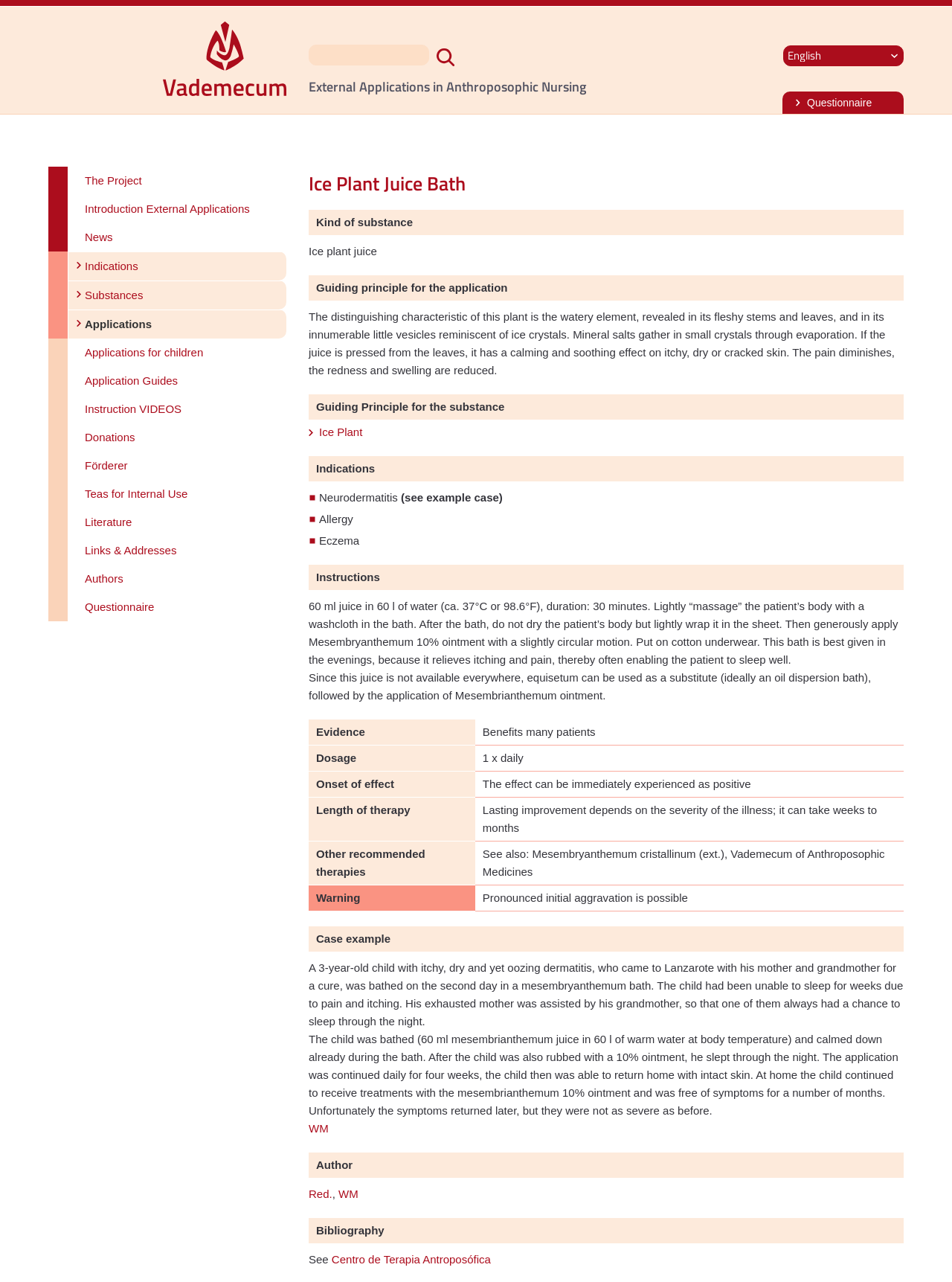Please predict the bounding box coordinates (top-left x, top-left y, bottom-right x, bottom-right y) for the UI element in the screenshot that fits the description: Centro de Terapia Antroposófica

[0.348, 0.977, 0.516, 0.987]